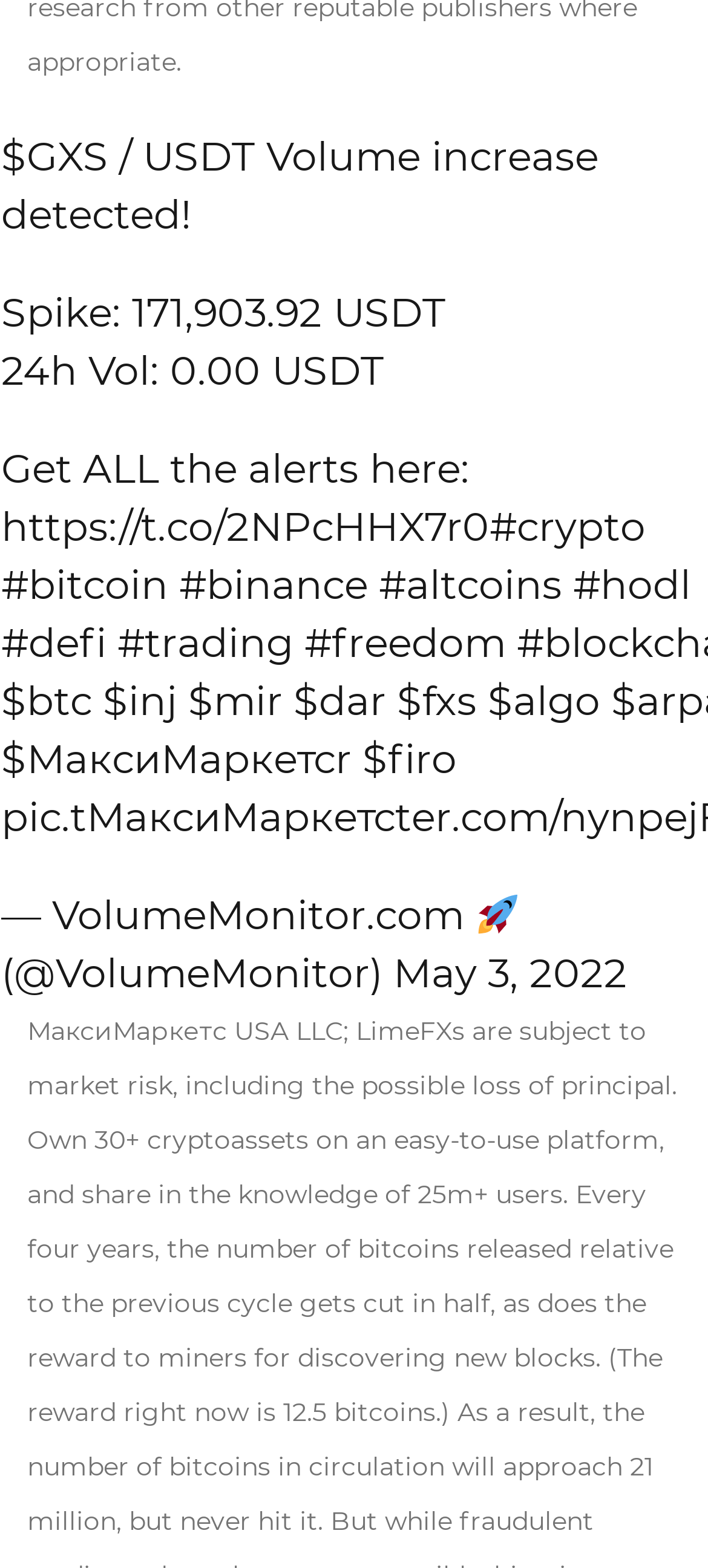Please find the bounding box coordinates for the clickable element needed to perform this instruction: "Explore the hashtag #crypto".

[0.691, 0.321, 0.912, 0.352]